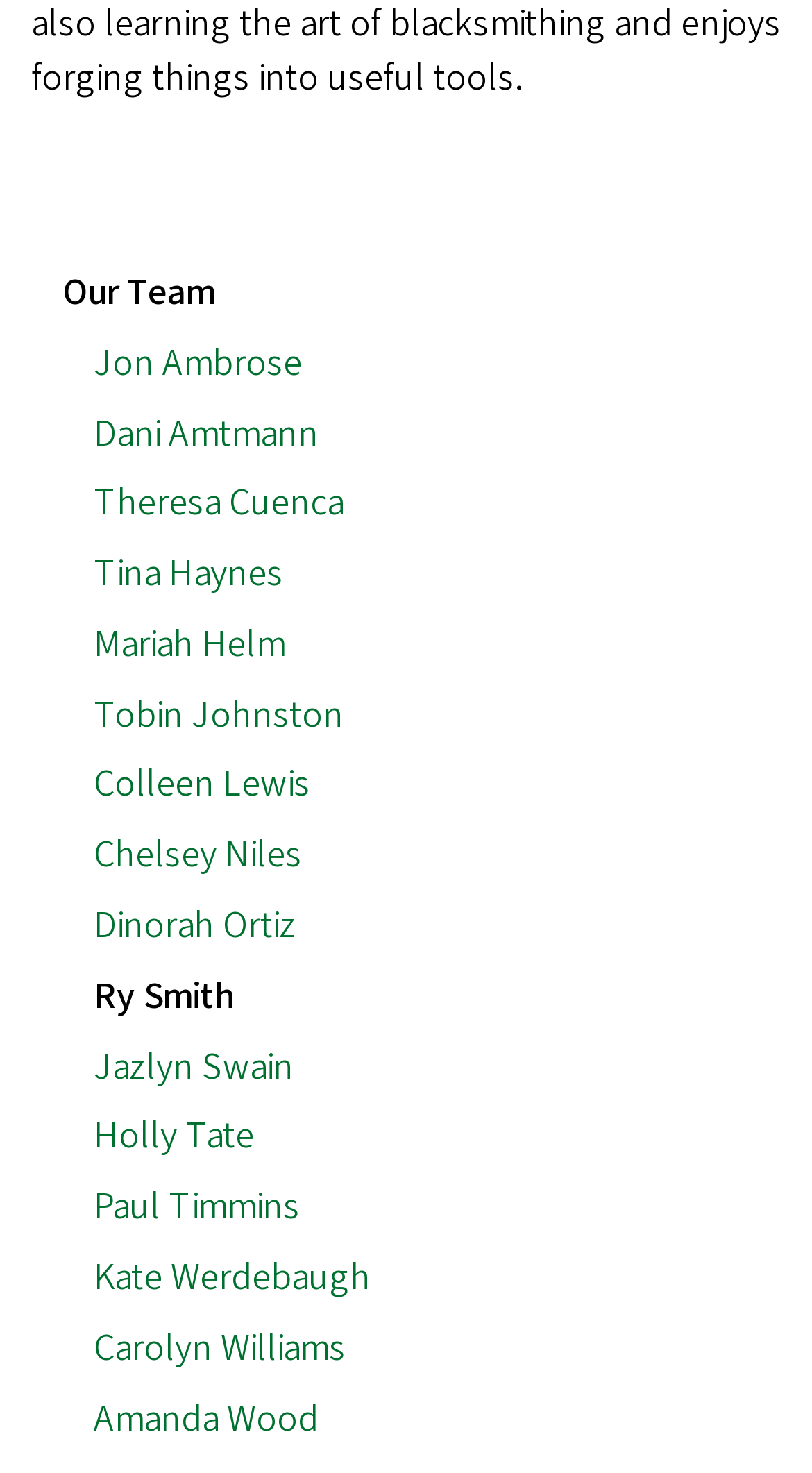Is there a team member named 'Johnston'?
Look at the image and answer with only one word or phrase.

Yes